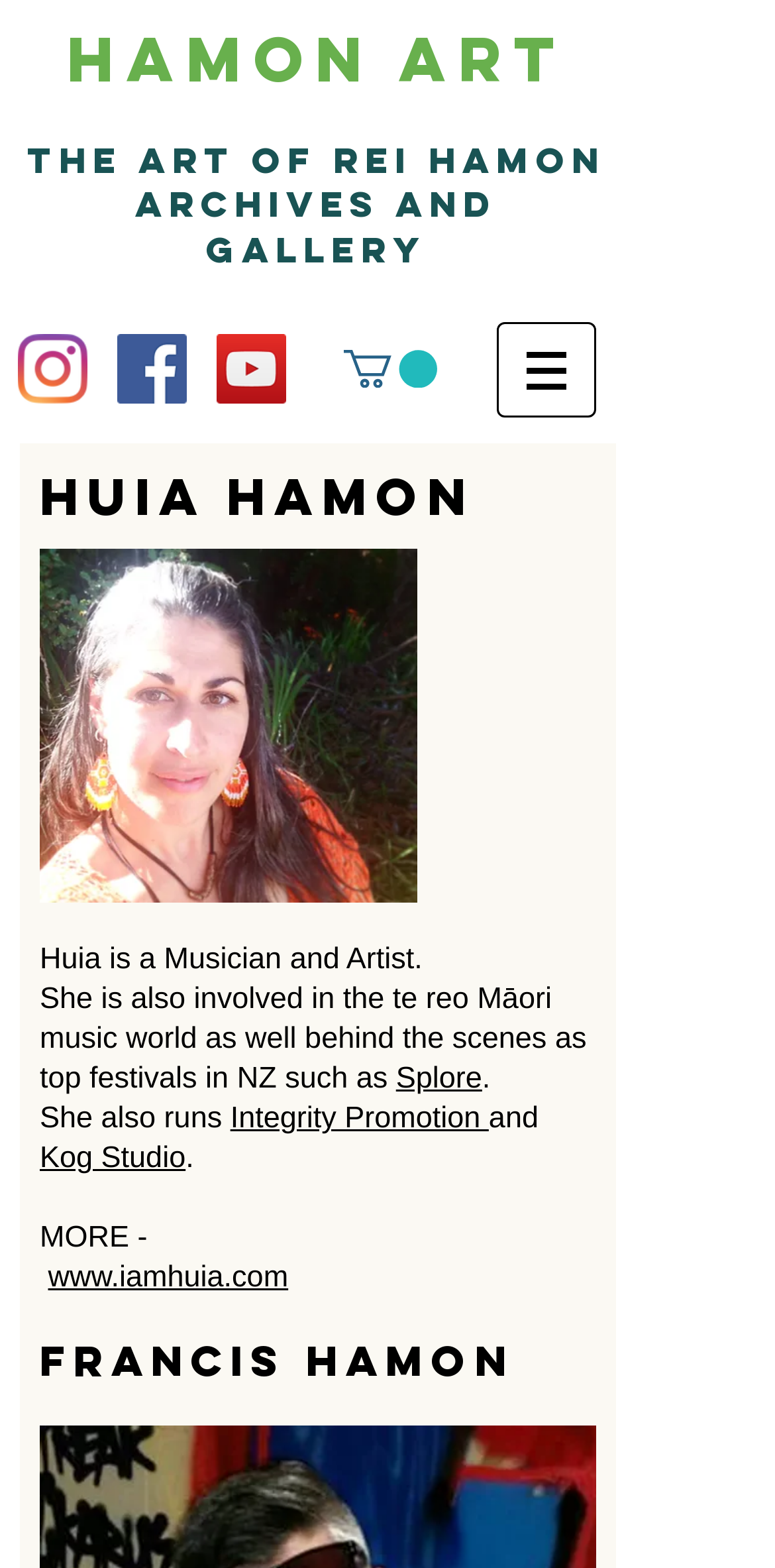How many social media platforms are listed on the webpage?
Please interpret the details in the image and answer the question thoroughly.

This answer can be obtained by counting the number of social media platforms listed on the webpage, specifically the links 'Instagram', 'Facebook', and 'YouTube' which are listed under the 'Social Bar' section.